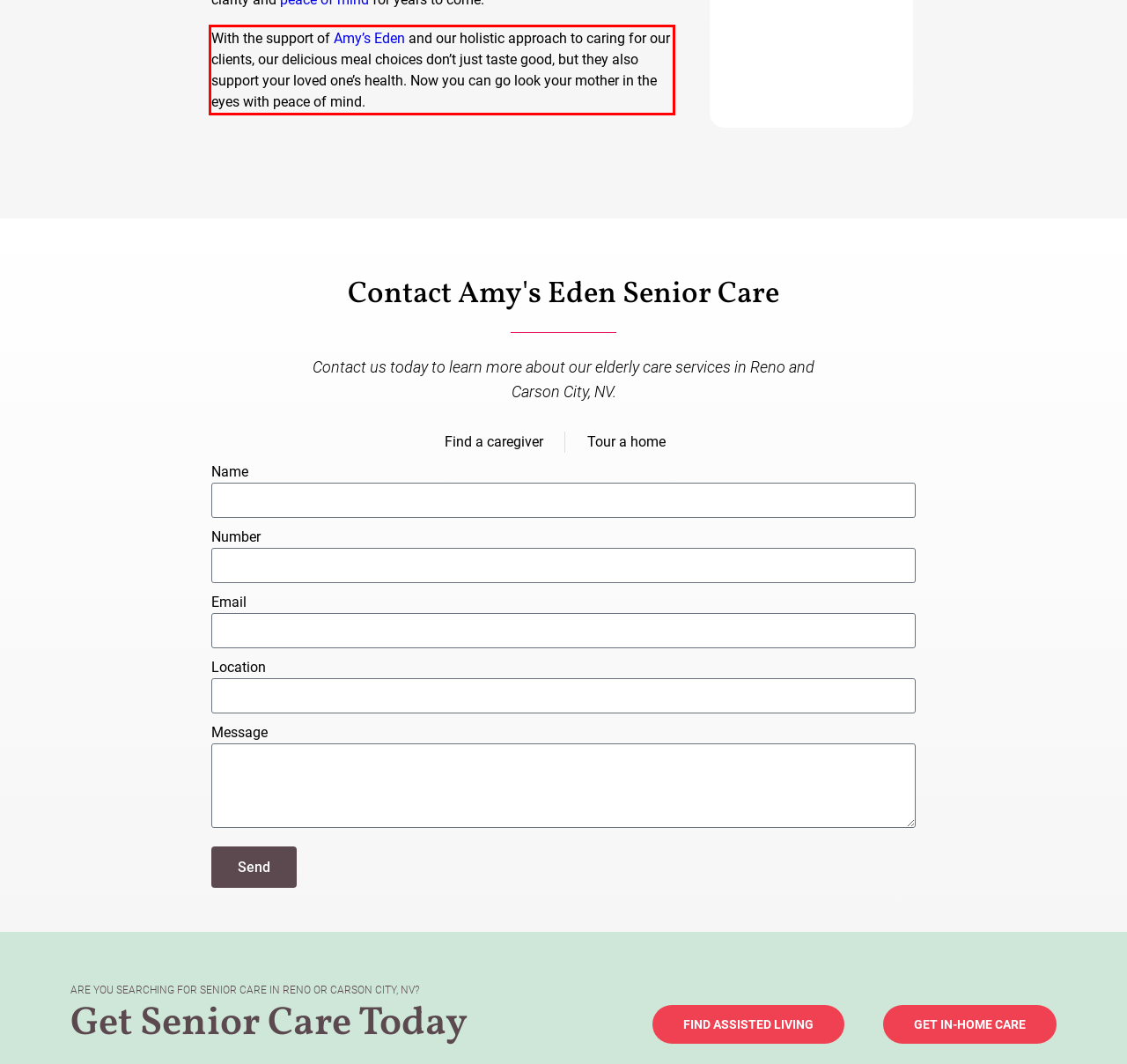Examine the screenshot of the webpage, locate the red bounding box, and generate the text contained within it.

With the support of Amy’s Eden and our holistic approach to caring for our clients, our delicious meal choices don’t just taste good, but they also support your loved one’s health. Now you can go look your mother in the eyes with peace of mind.